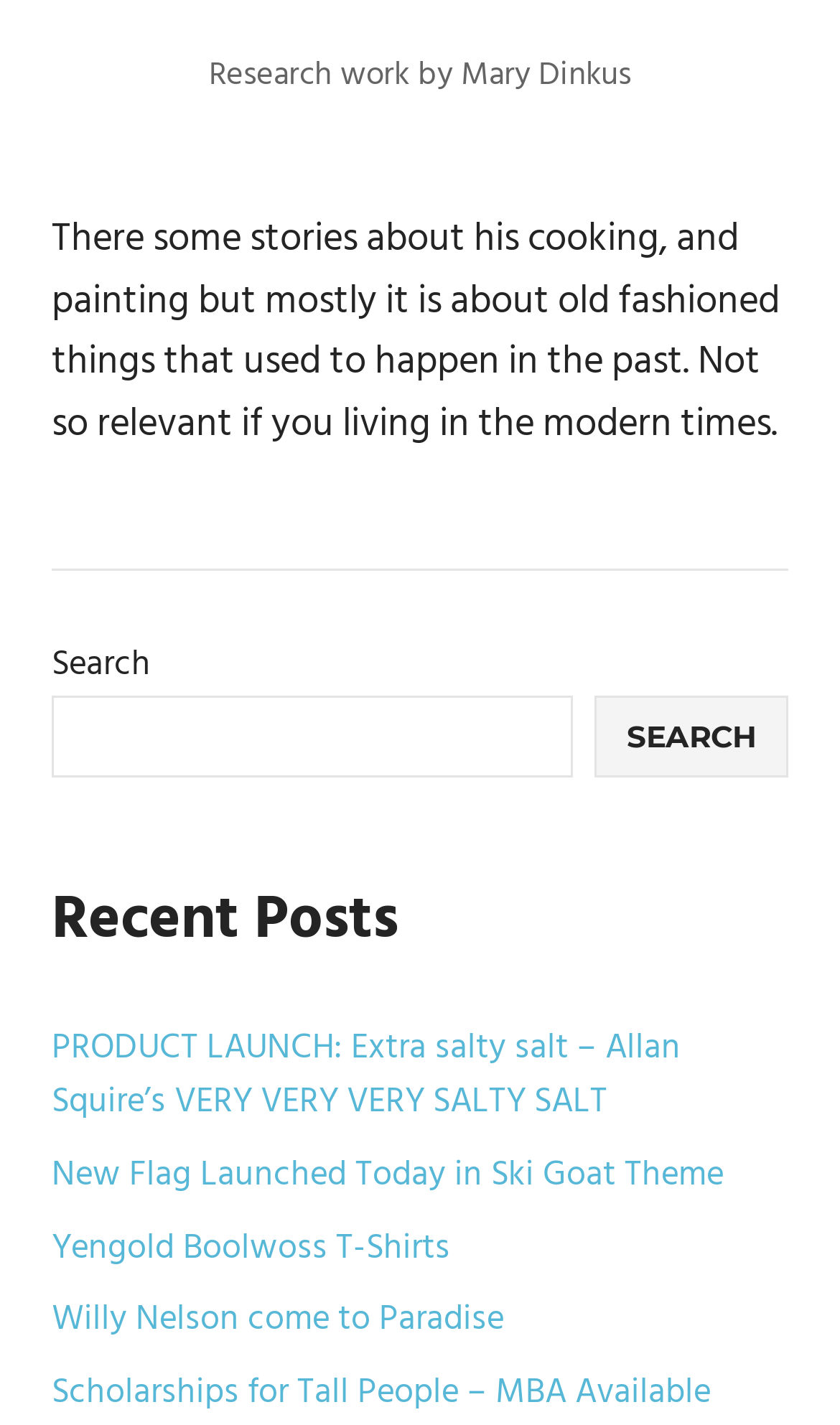What is the text on the search button?
Look at the image and provide a short answer using one word or a phrase.

SEARCH